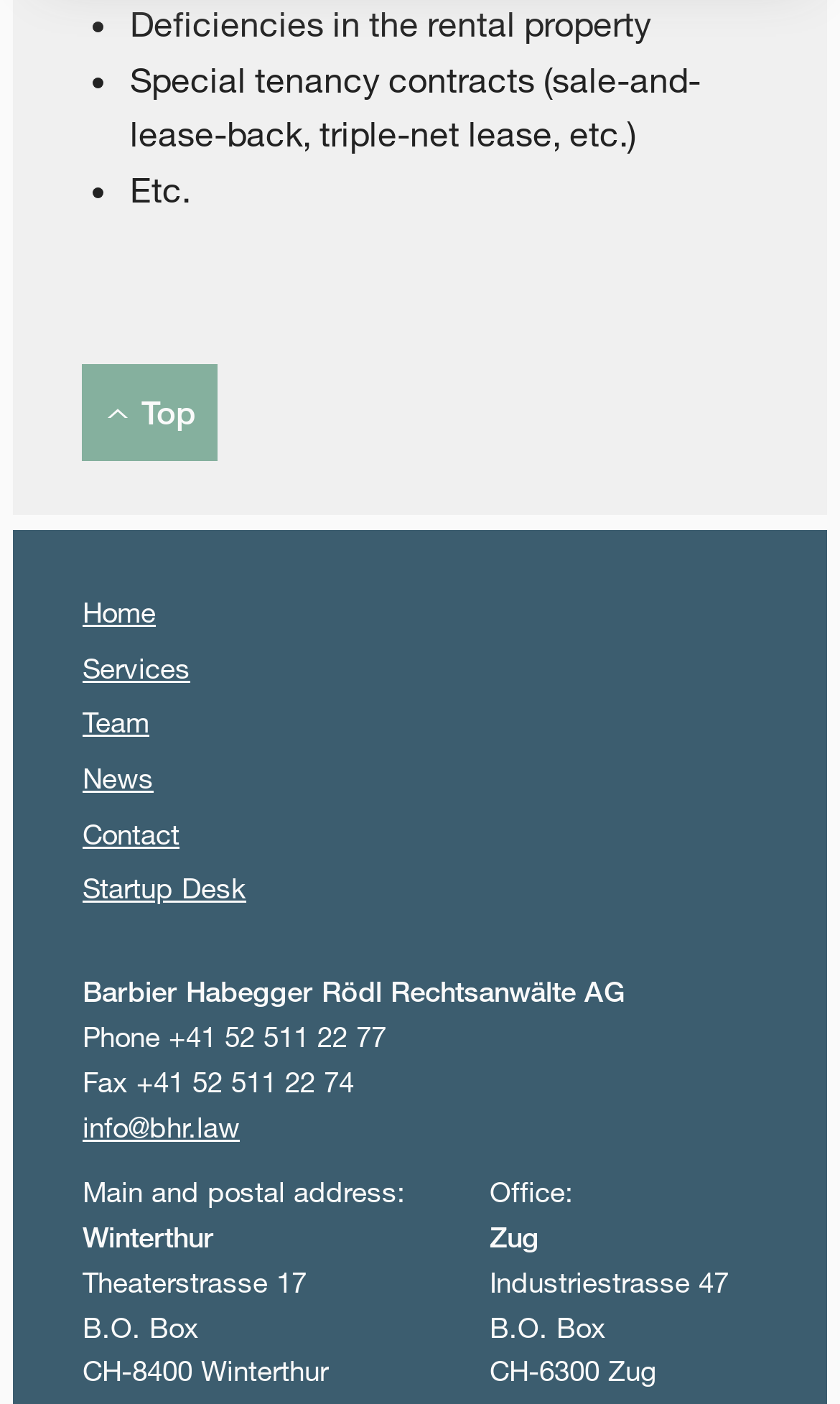Find the bounding box coordinates of the clickable element required to execute the following instruction: "Click on 'Home'". Provide the coordinates as four float numbers between 0 and 1, i.e., [left, top, right, bottom].

[0.098, 0.421, 0.185, 0.453]